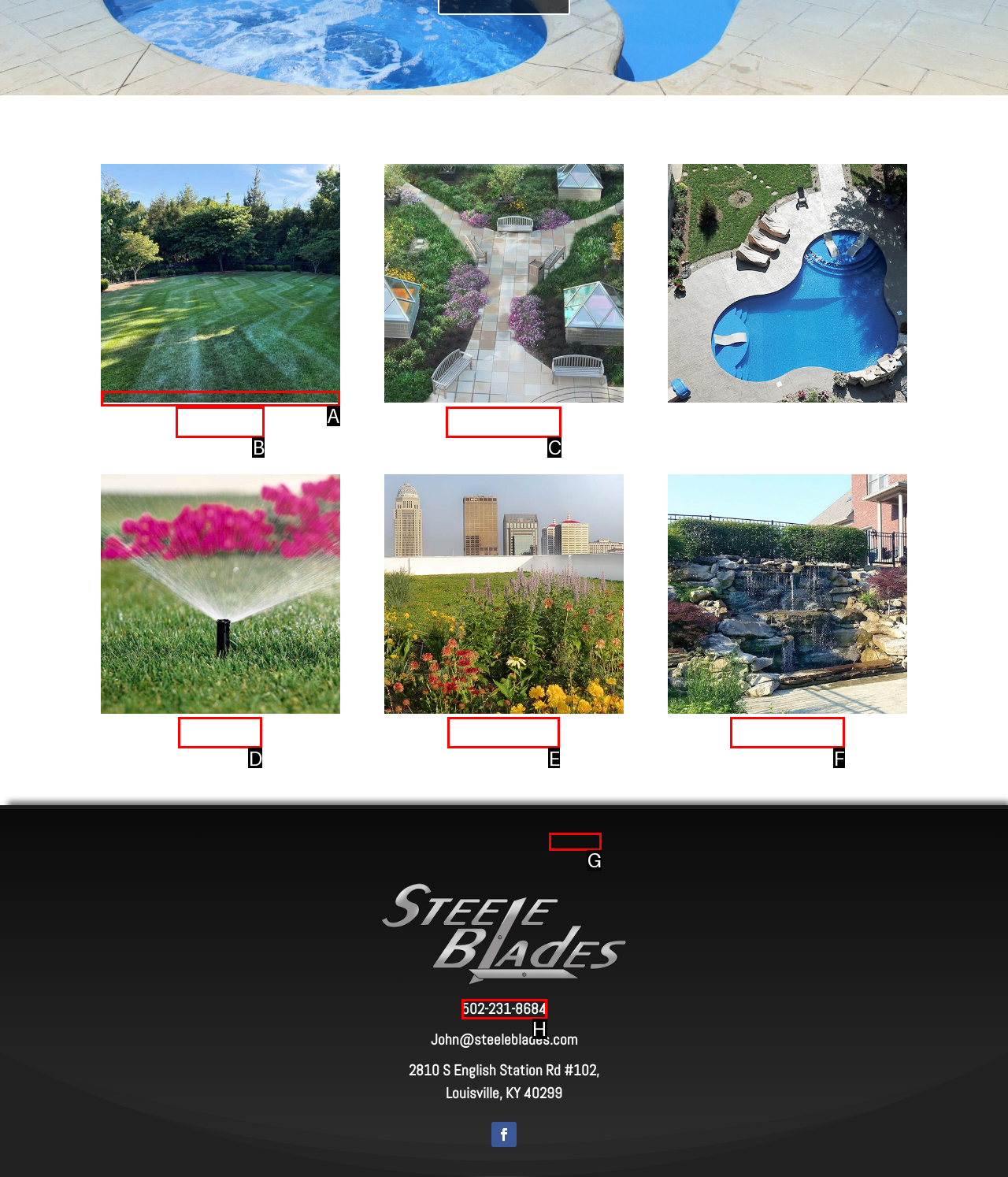Tell me which one HTML element I should click to complete this task: Click on Mowing-clean-lines Answer with the option's letter from the given choices directly.

A